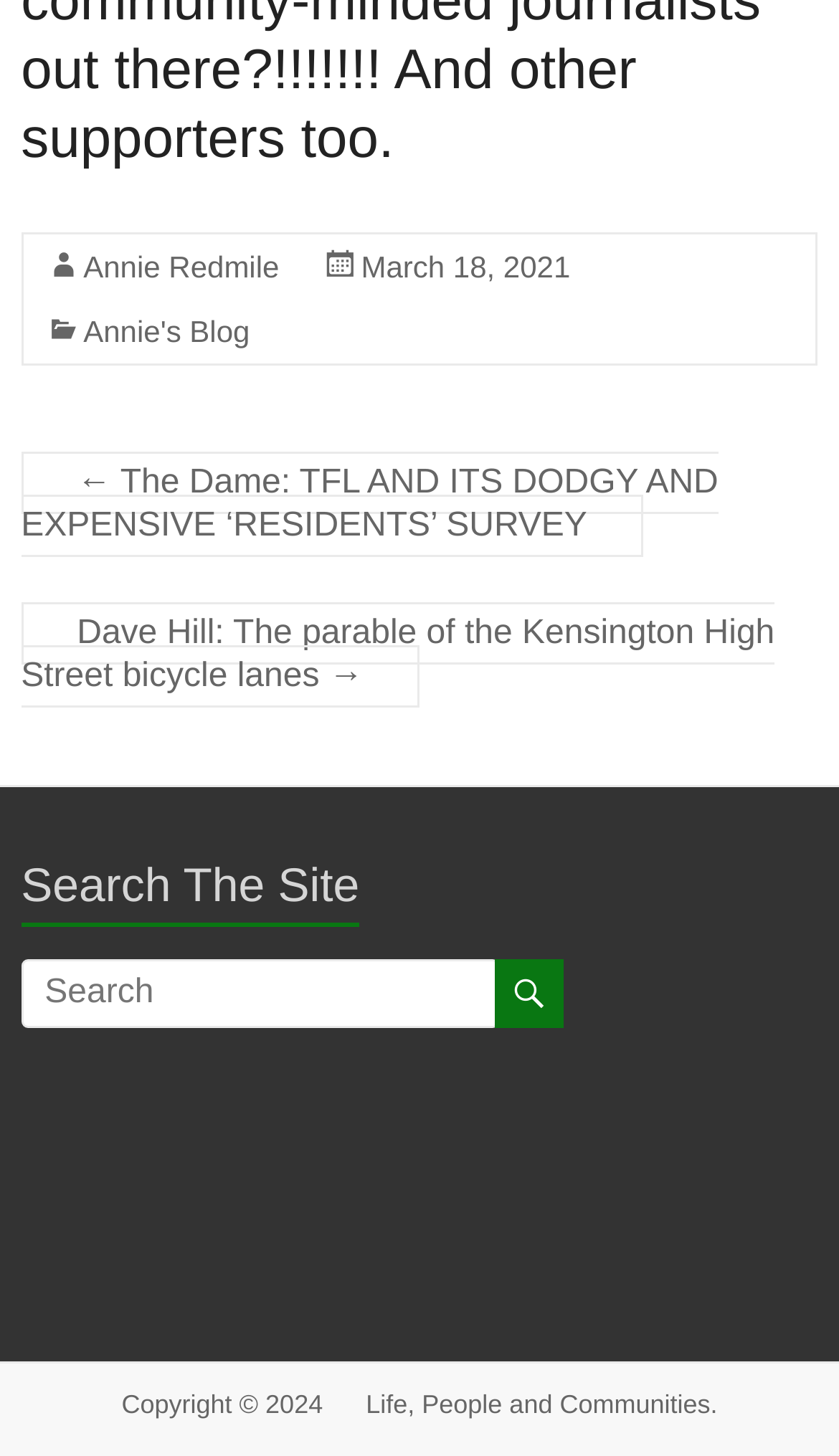Find the bounding box coordinates corresponding to the UI element with the description: "name="s" placeholder="Search"". The coordinates should be formatted as [left, top, right, bottom], with values as floats between 0 and 1.

[0.025, 0.659, 0.595, 0.706]